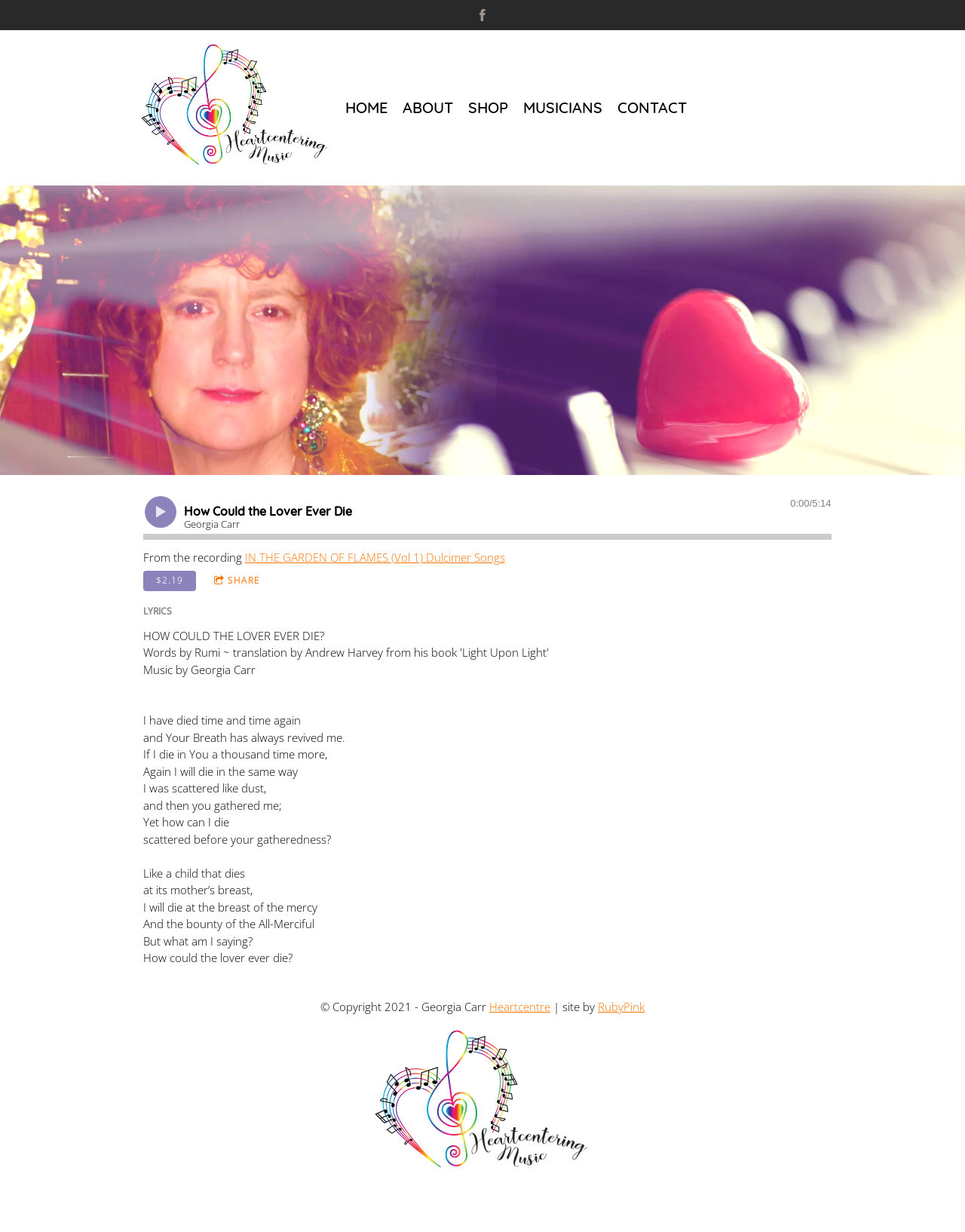Who is the musician?
From the screenshot, provide a brief answer in one word or phrase.

Georgia Carr